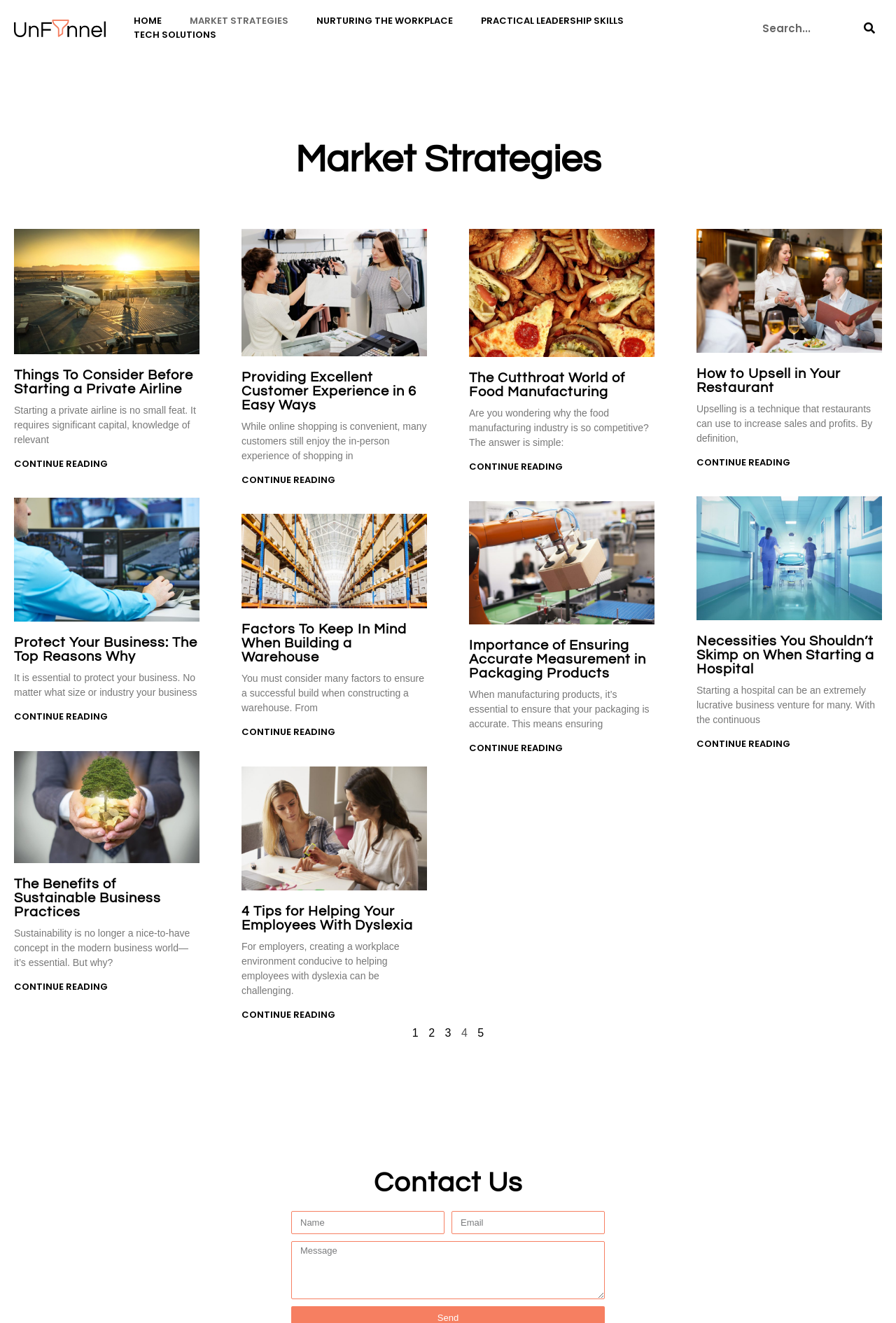Please provide the bounding box coordinates in the format (top-left x, top-left y, bottom-right x, bottom-right y). Remember, all values are floating point numbers between 0 and 1. What is the bounding box coordinate of the region described as: Continue Reading

[0.777, 0.344, 0.882, 0.354]